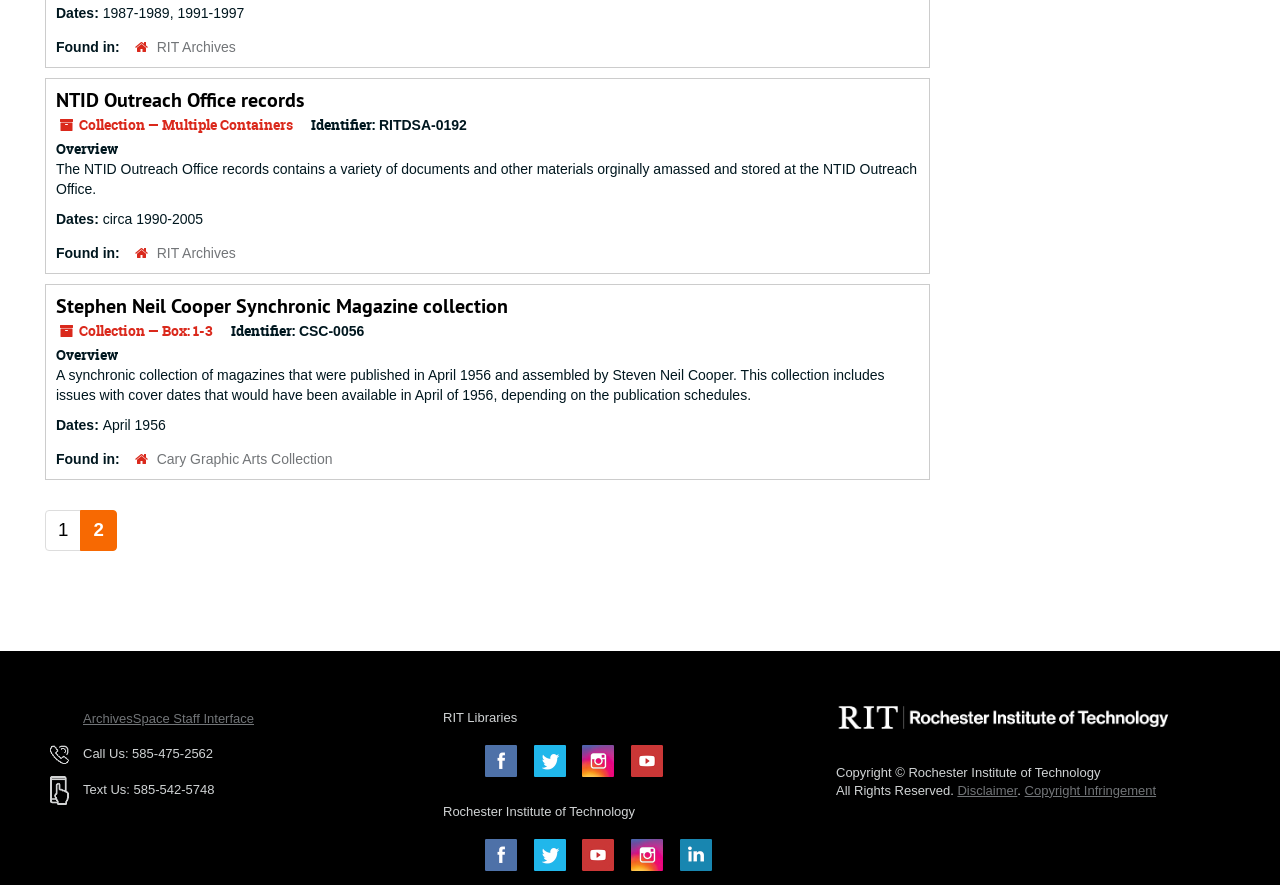Based on what you see in the screenshot, provide a thorough answer to this question: What is the identifier for the NTID Outreach Office records?

I looked for the identifier associated with the 'NTID Outreach Office records' collection and found it to be 'RITDSA-0192', which is listed under the 'Identifier:' label.